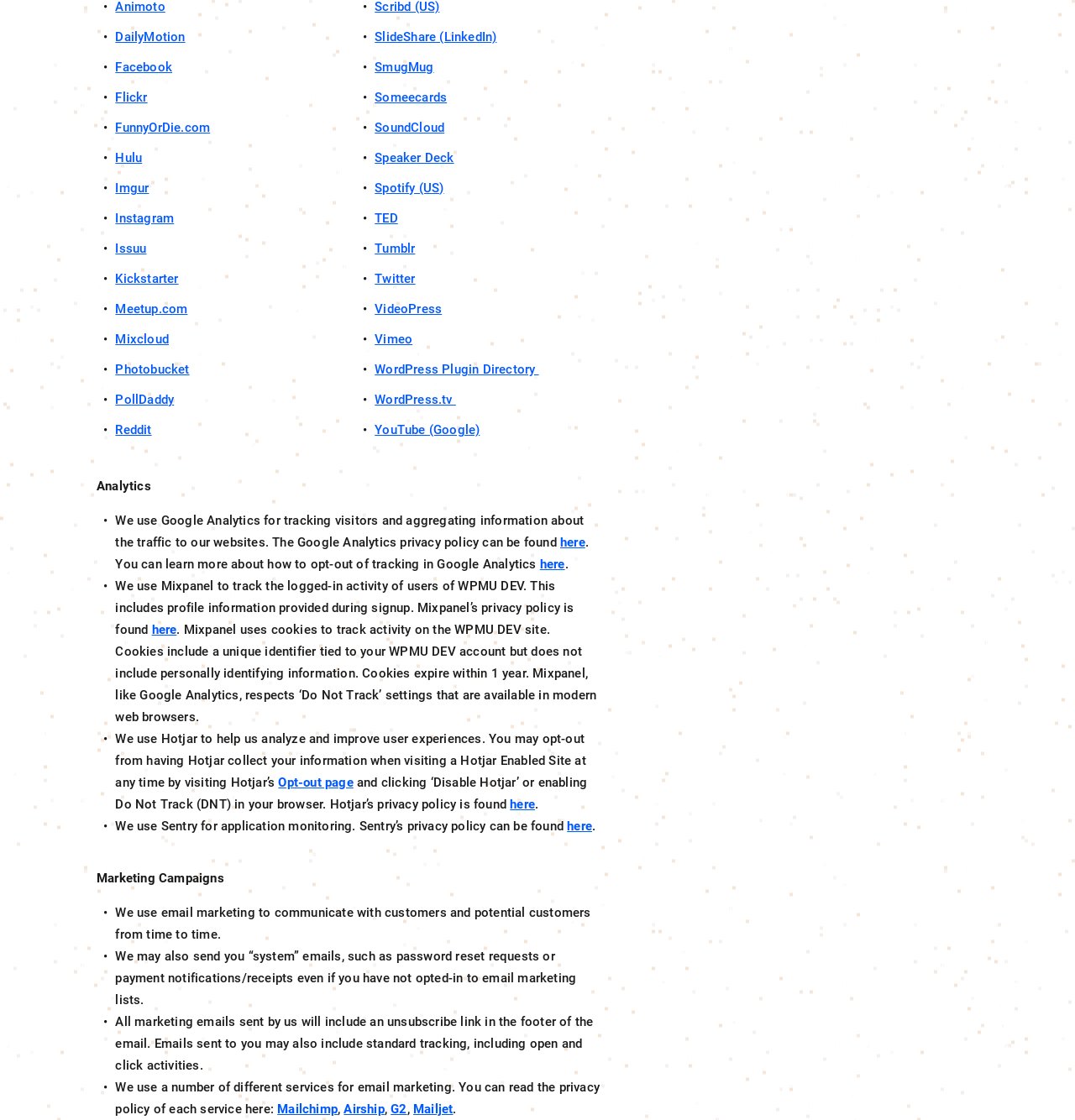Review the image closely and give a comprehensive answer to the question: What is the purpose of email marketing?

Email marketing is used to communicate with customers and potential customers from time to time. The webpage also mentions that system emails, such as password reset requests or payment notifications/receipts, may be sent even if the user has not opted-in to email marketing lists.